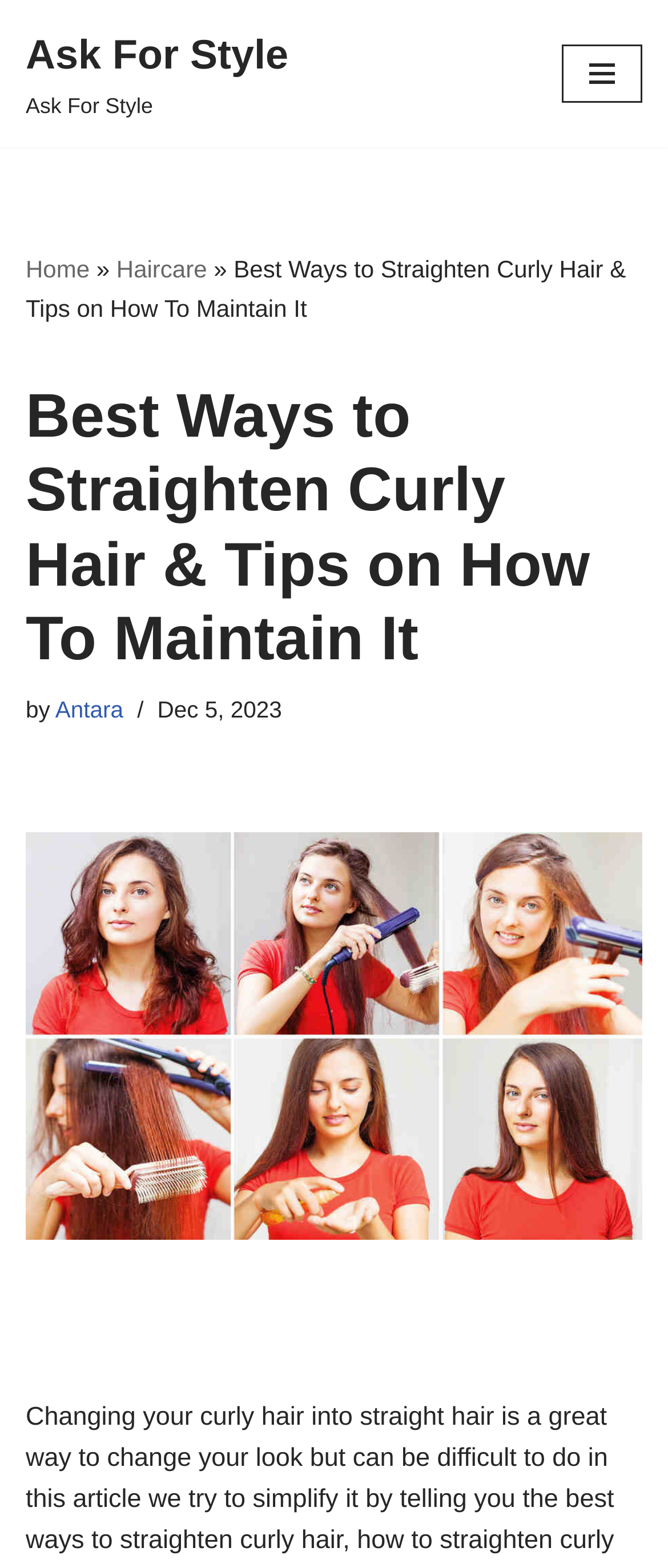Locate the headline of the webpage and generate its content.

Best Ways to Straighten Curly Hair & Tips on How To Maintain It